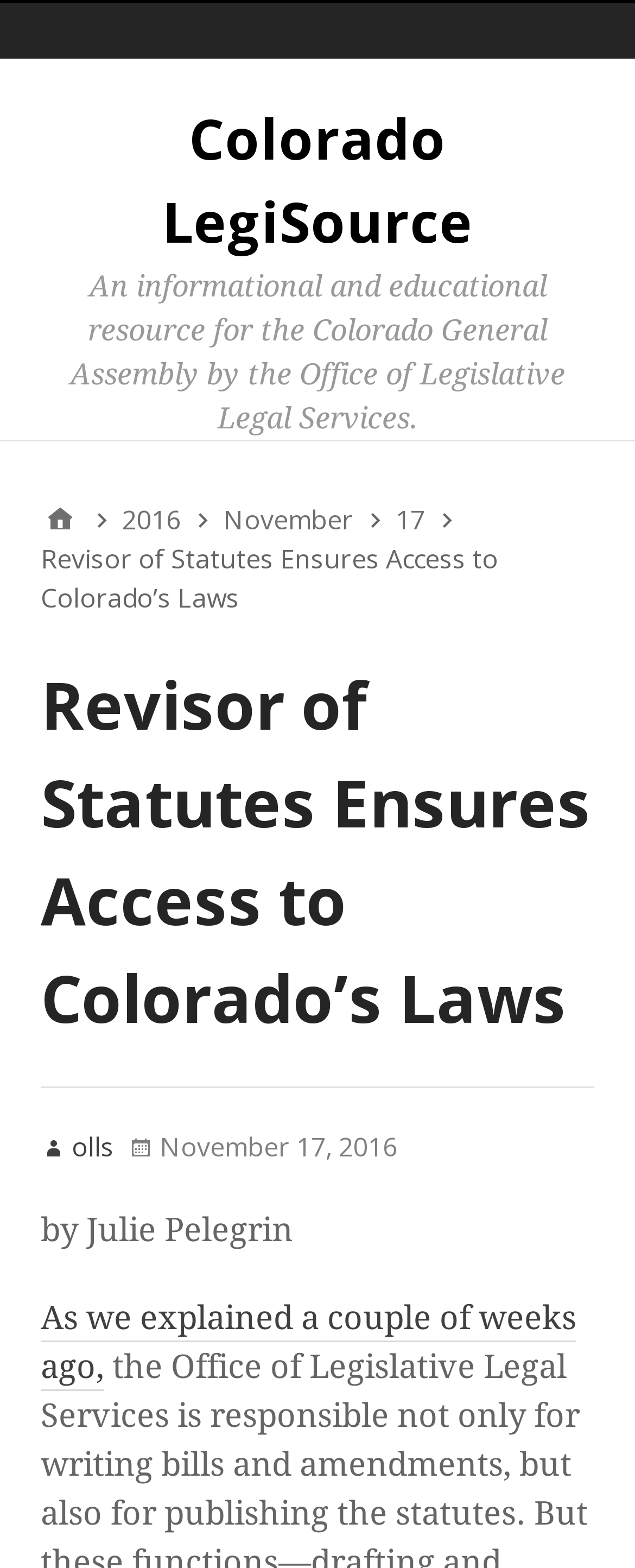Find the bounding box coordinates of the clickable area required to complete the following action: "Follow the link to olls".

[0.064, 0.72, 0.179, 0.743]